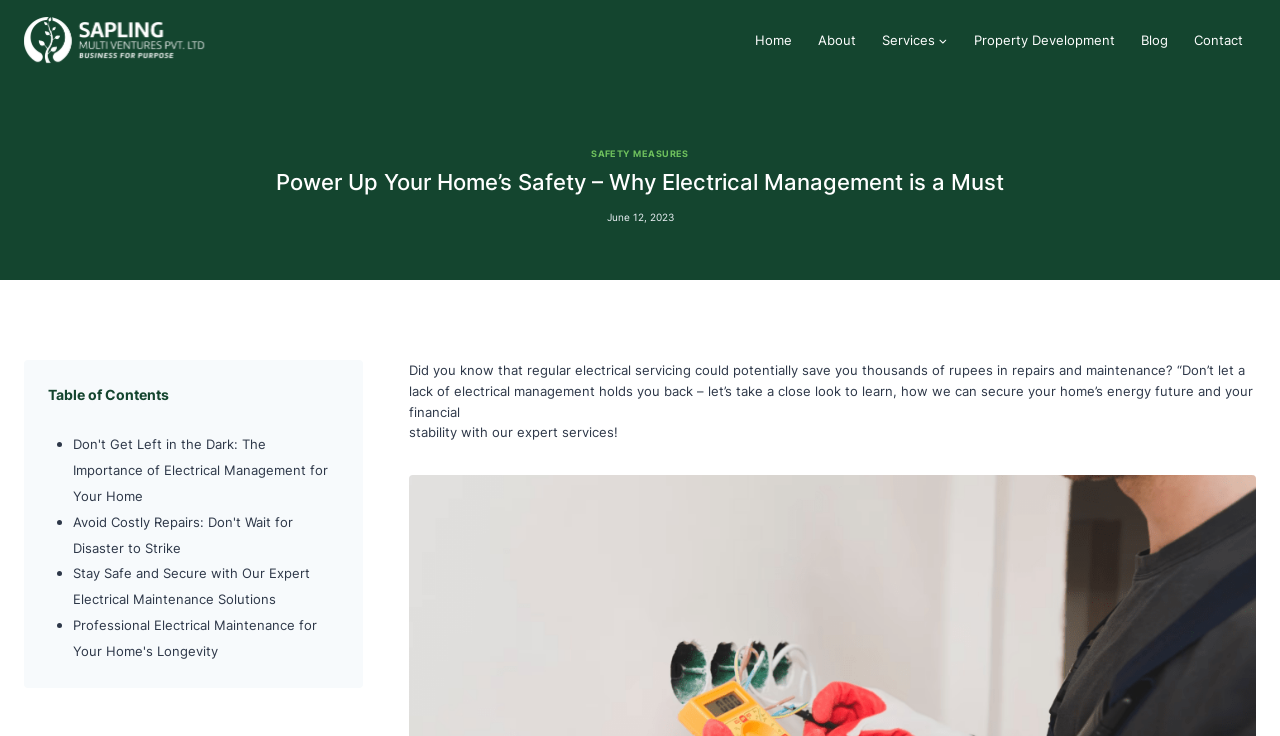Give a one-word or short phrase answer to the question: 
What is the date of the article?

June 12, 2023